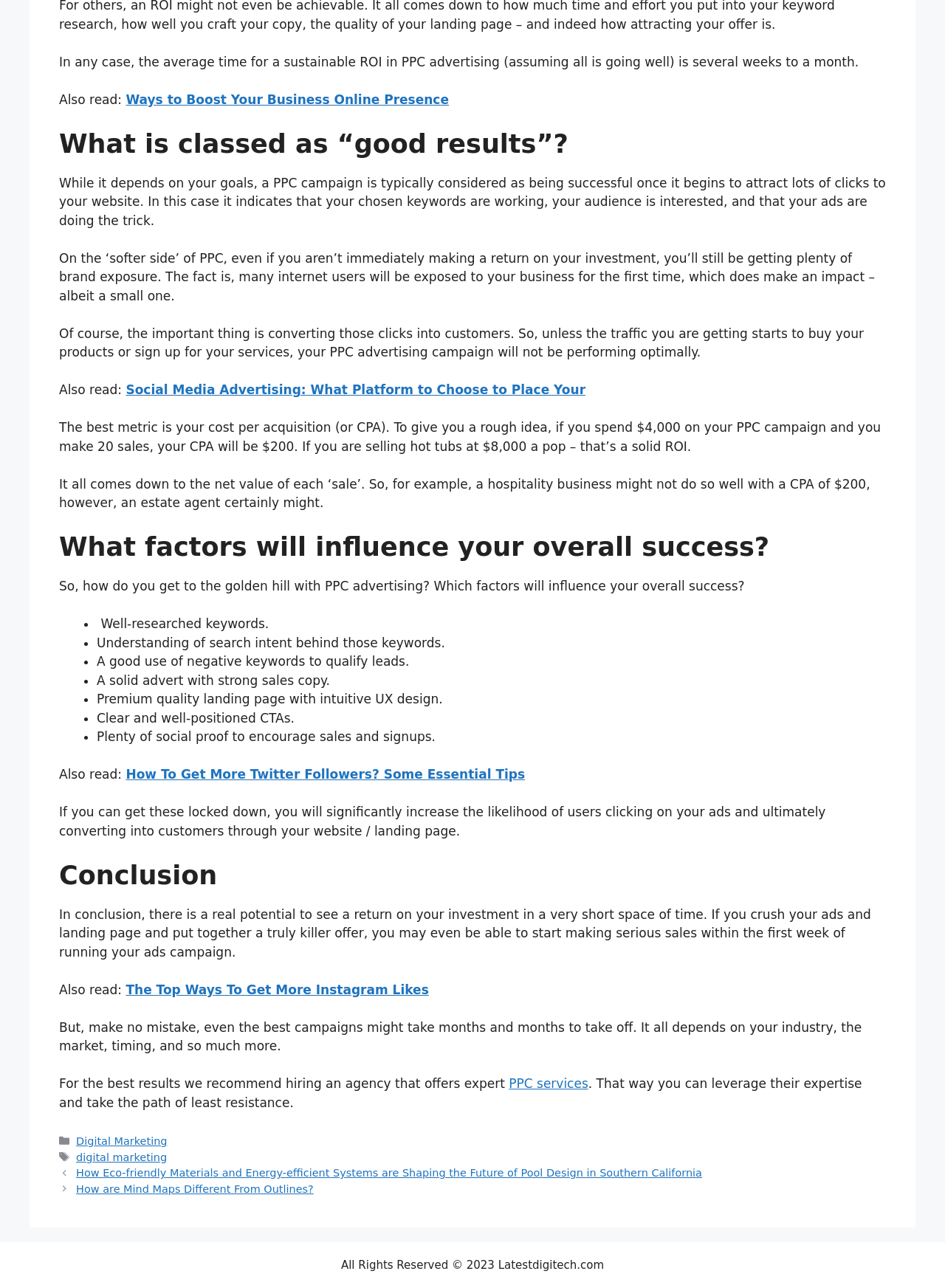What is the best metric to measure ROI in PPC?
Please answer the question with a single word or phrase, referencing the image.

Cost per acquisition